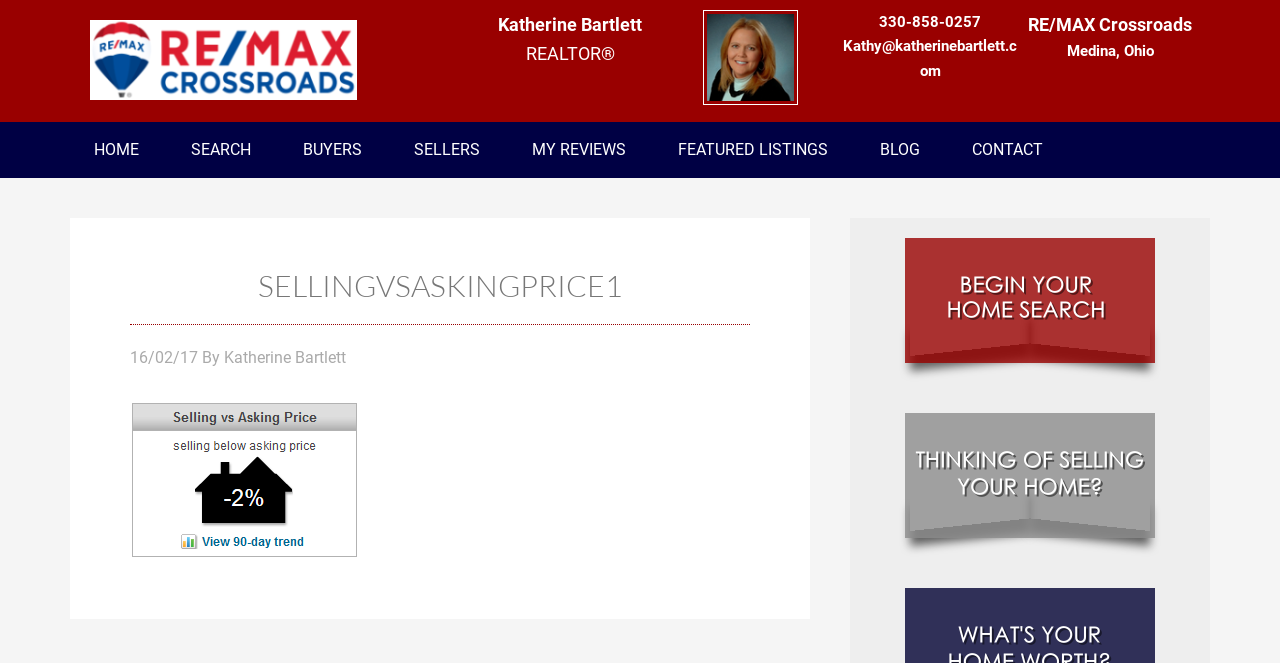Use the information in the screenshot to answer the question comprehensively: What is the phone number?

The phone number is located at the top-right corner of the webpage, below the realtor's name and above the email address.